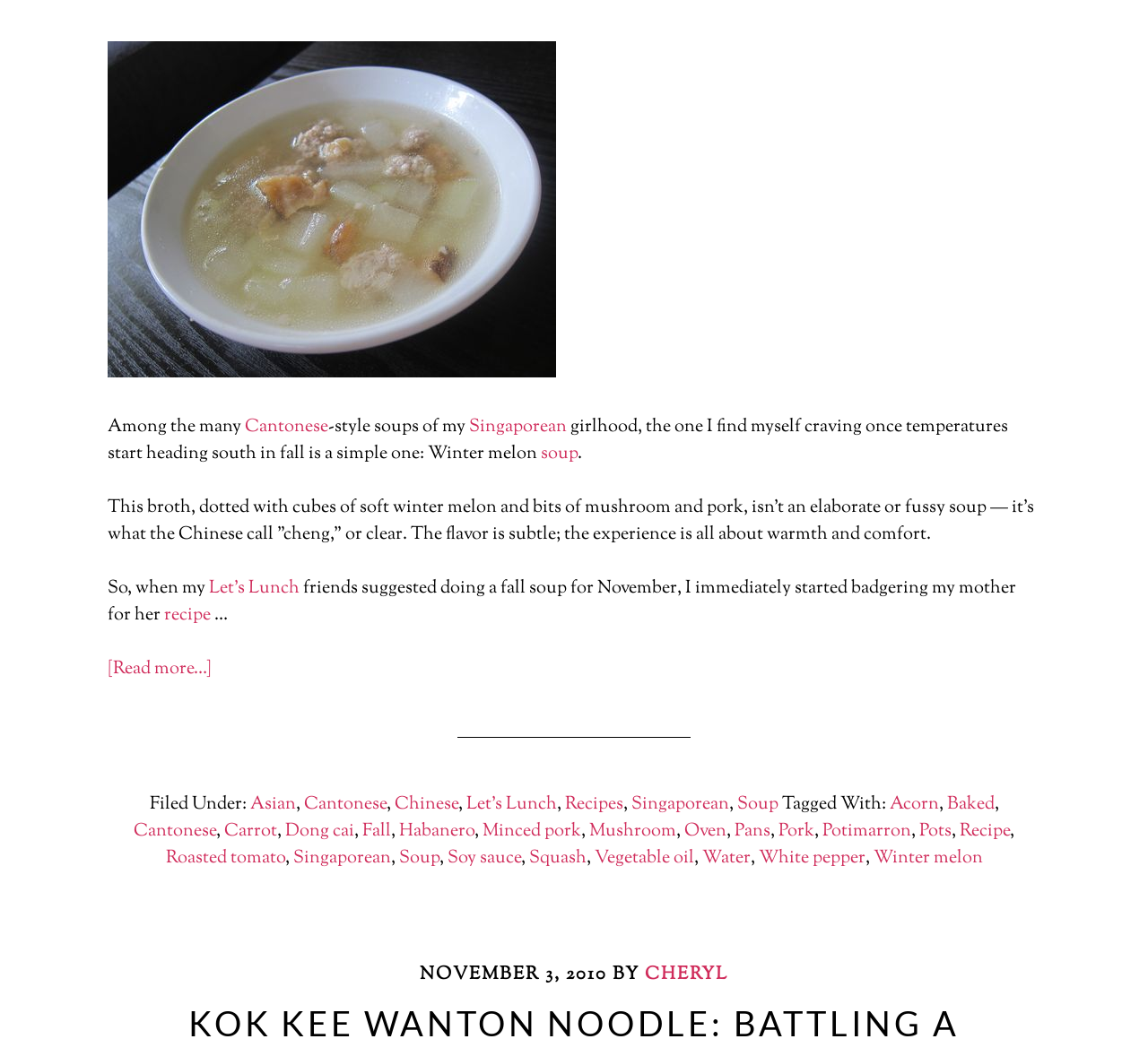What is the flavor profile of the winter melon soup?
Please answer the question with as much detail as possible using the screenshot.

According to the article, the flavor of the winter melon soup is subtle, and the experience of eating it is more about warmth and comfort rather than elaborate flavors.